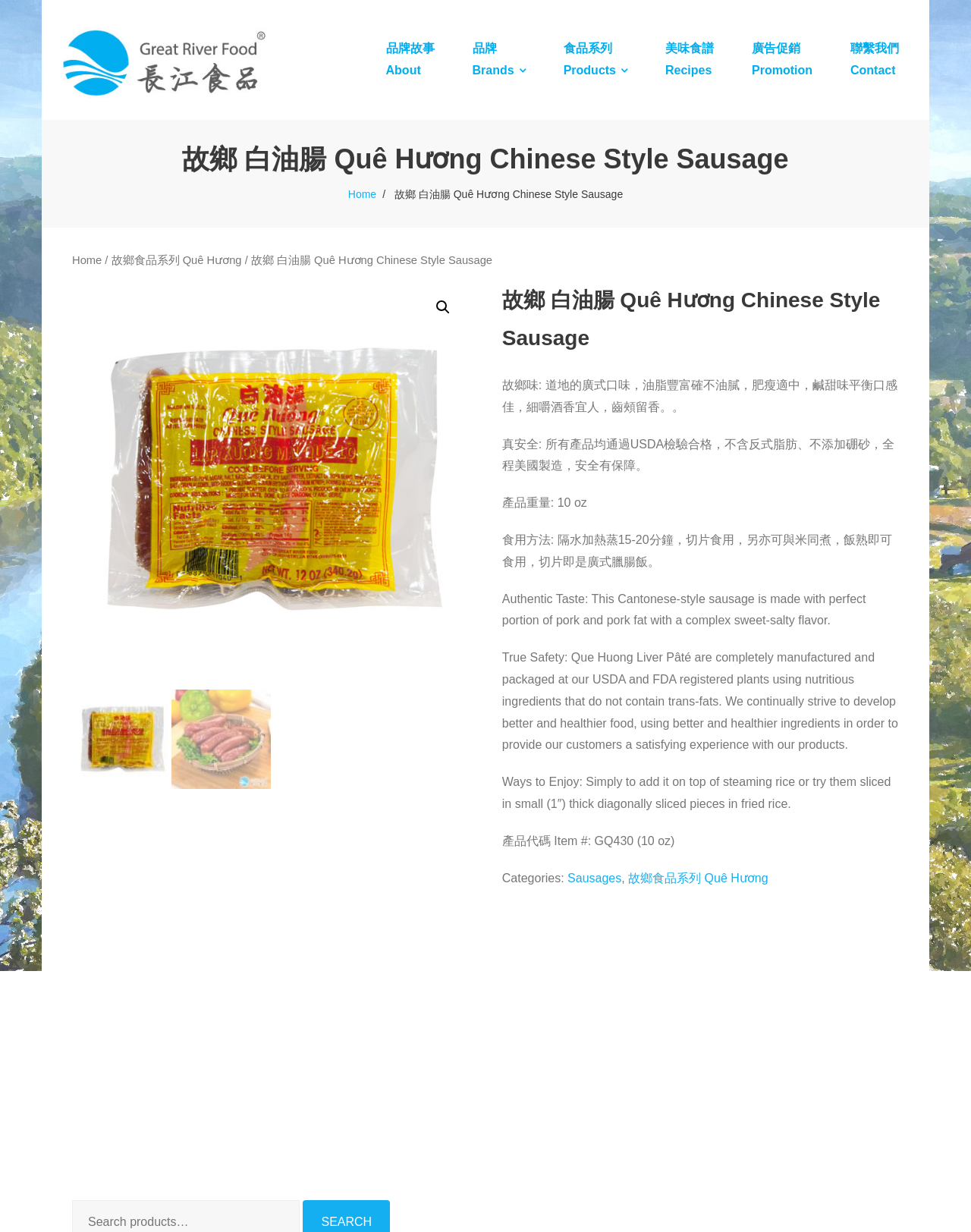What is the weight of the product?
Utilize the information in the image to give a detailed answer to the question.

The weight of the product can be found in the product description section, where it says '產品重量：10 oz'. This indicates that the weight of the product is 10 ounces.